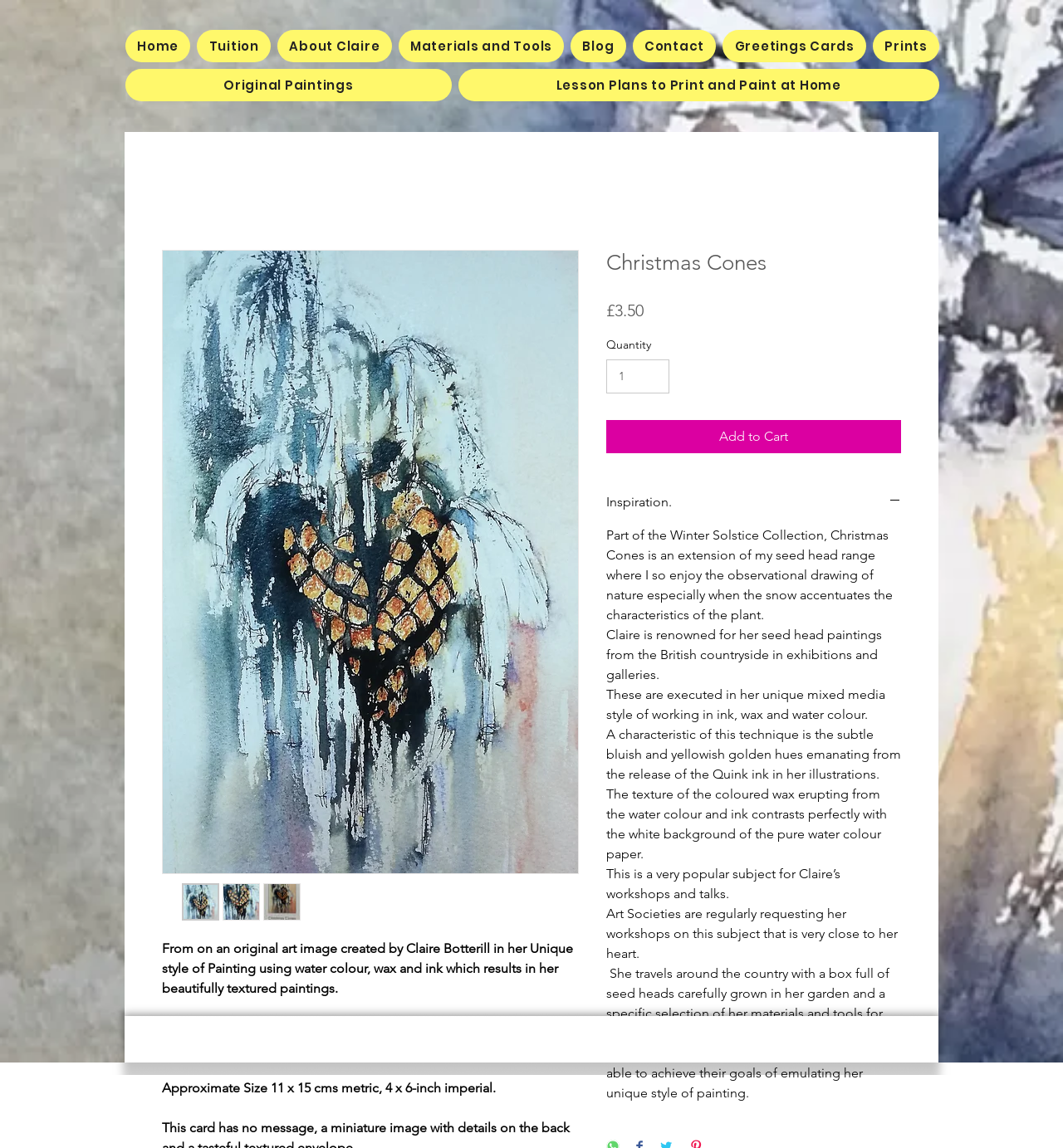Reply to the question with a brief word or phrase: What is the price of the painting?

£3.50